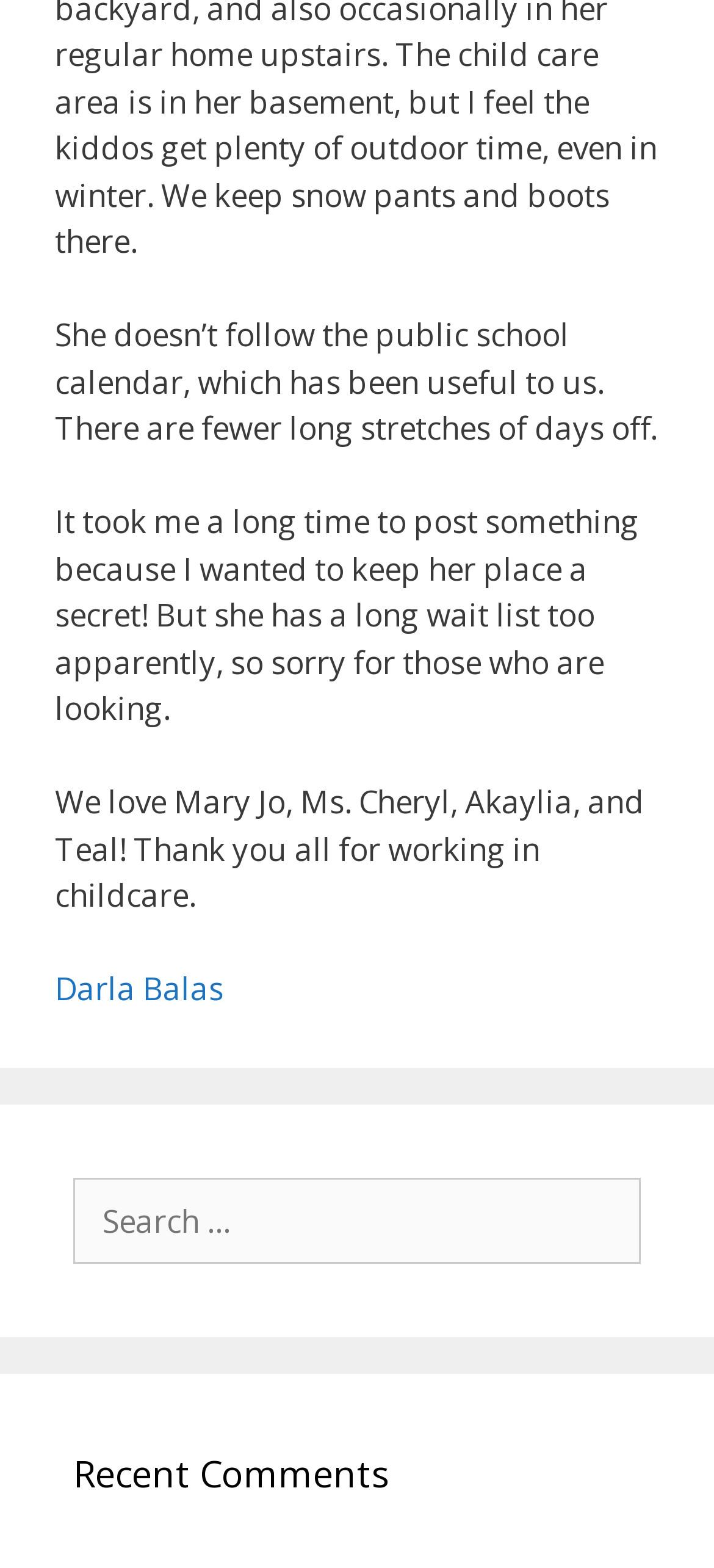What is the author's opinion about Mary Jo?
Please answer the question with a detailed and comprehensive explanation.

The author mentions 'We love Mary Jo...' which indicates a positive sentiment towards Mary Jo.